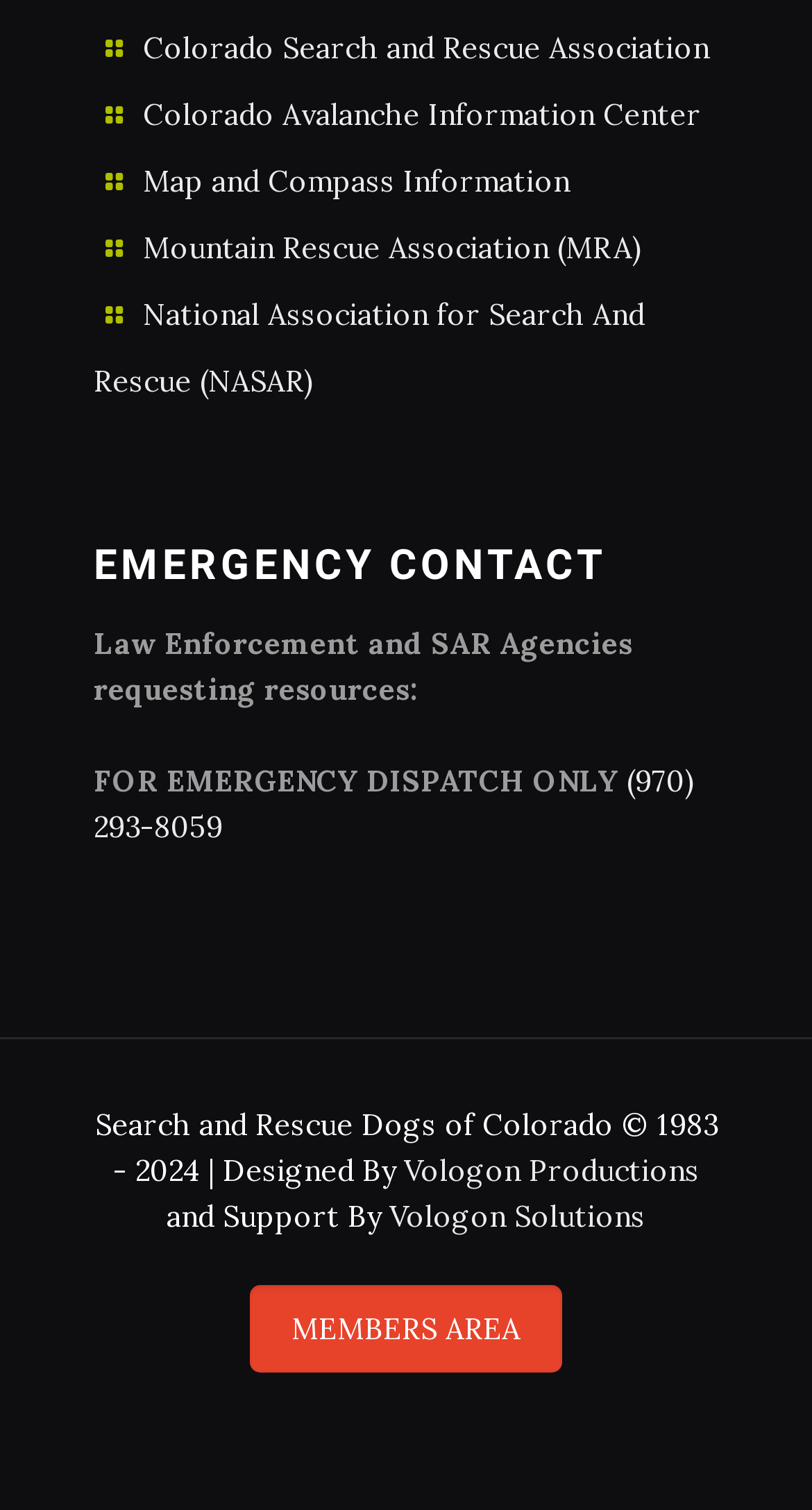Please determine the bounding box coordinates of the area that needs to be clicked to complete this task: 'Click on cryptocurrency link'. The coordinates must be four float numbers between 0 and 1, formatted as [left, top, right, bottom].

None